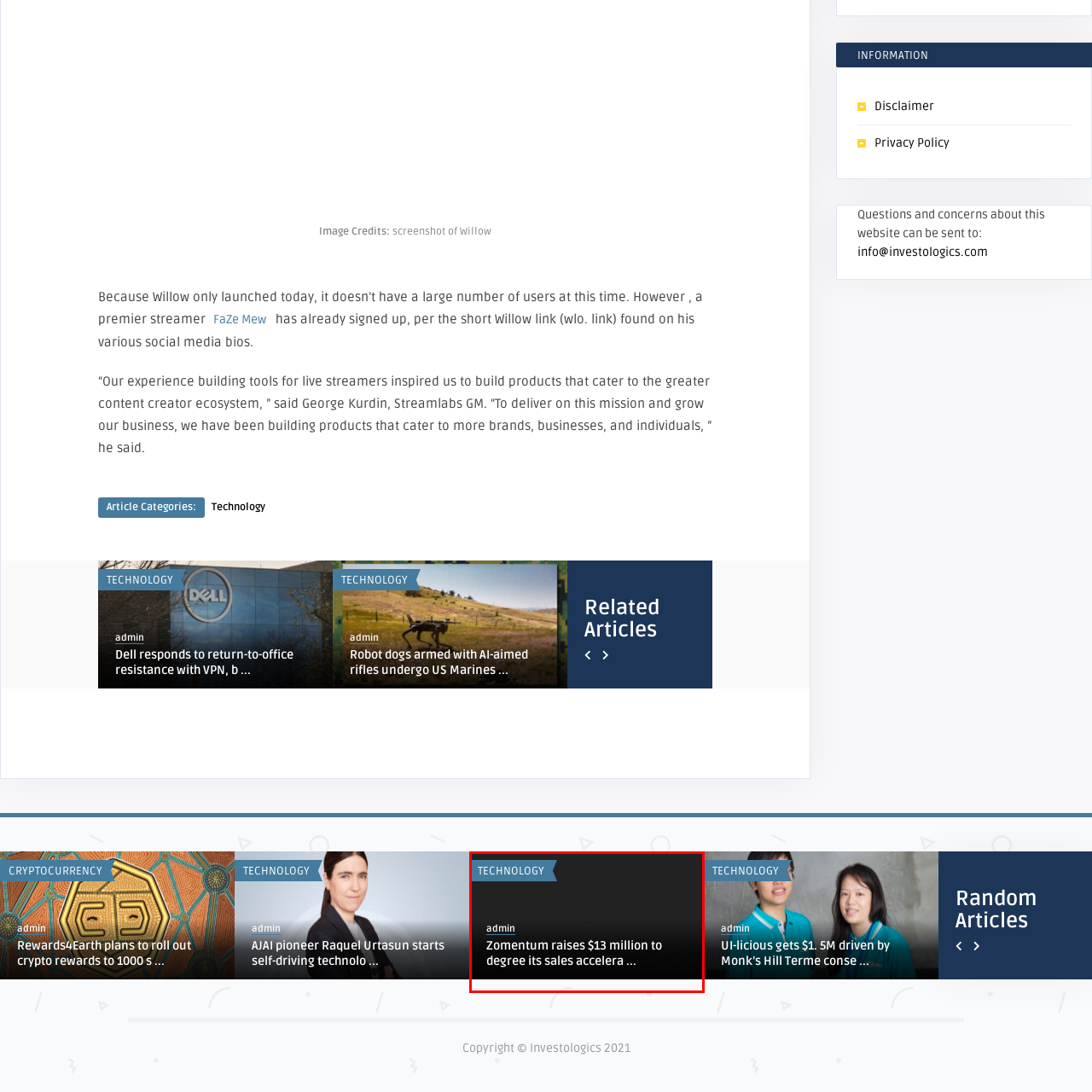How much funding did Zomentum raise?
View the image contained within the red box and provide a one-word or short-phrase answer to the question.

$13 million